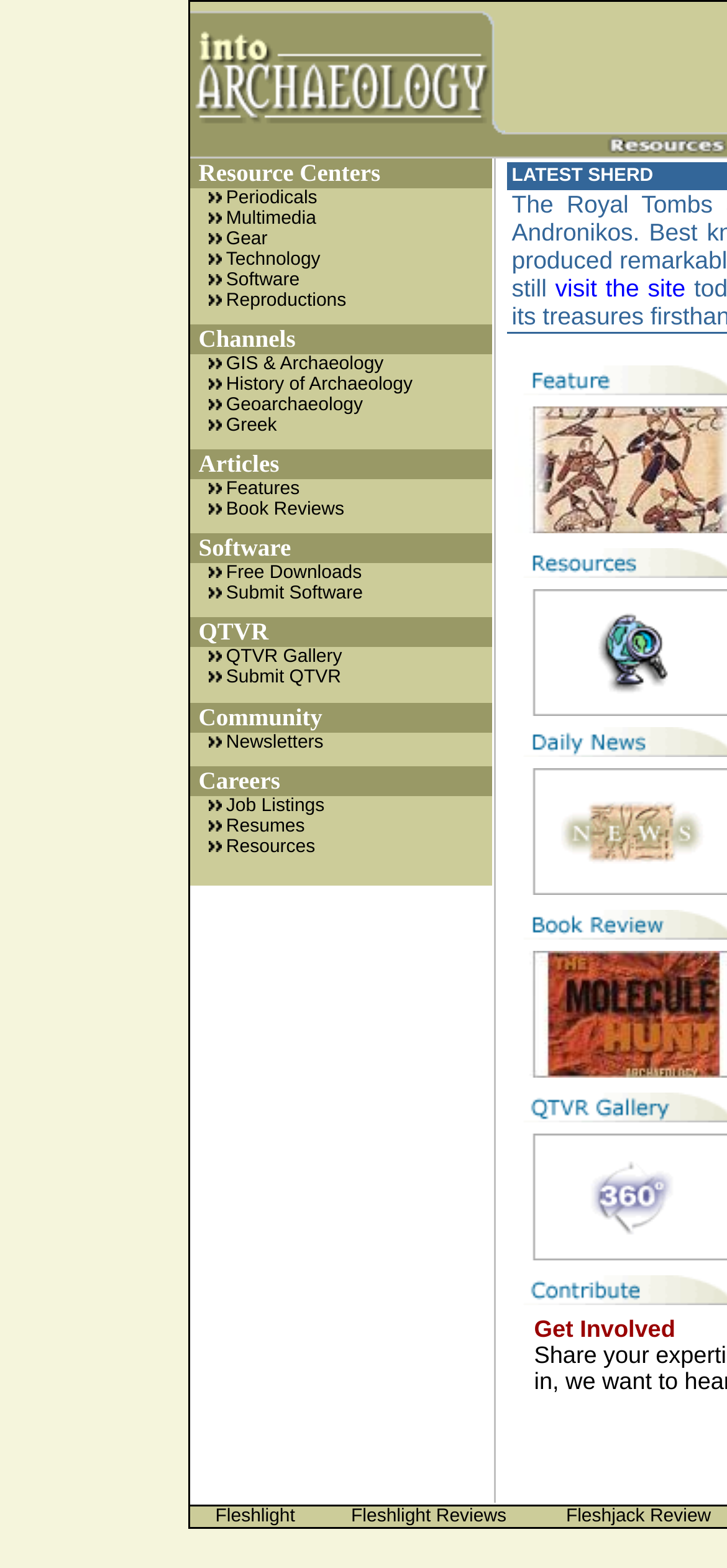Please find the bounding box coordinates of the element's region to be clicked to carry out this instruction: "Click on the Periodicals link".

[0.311, 0.12, 0.436, 0.133]